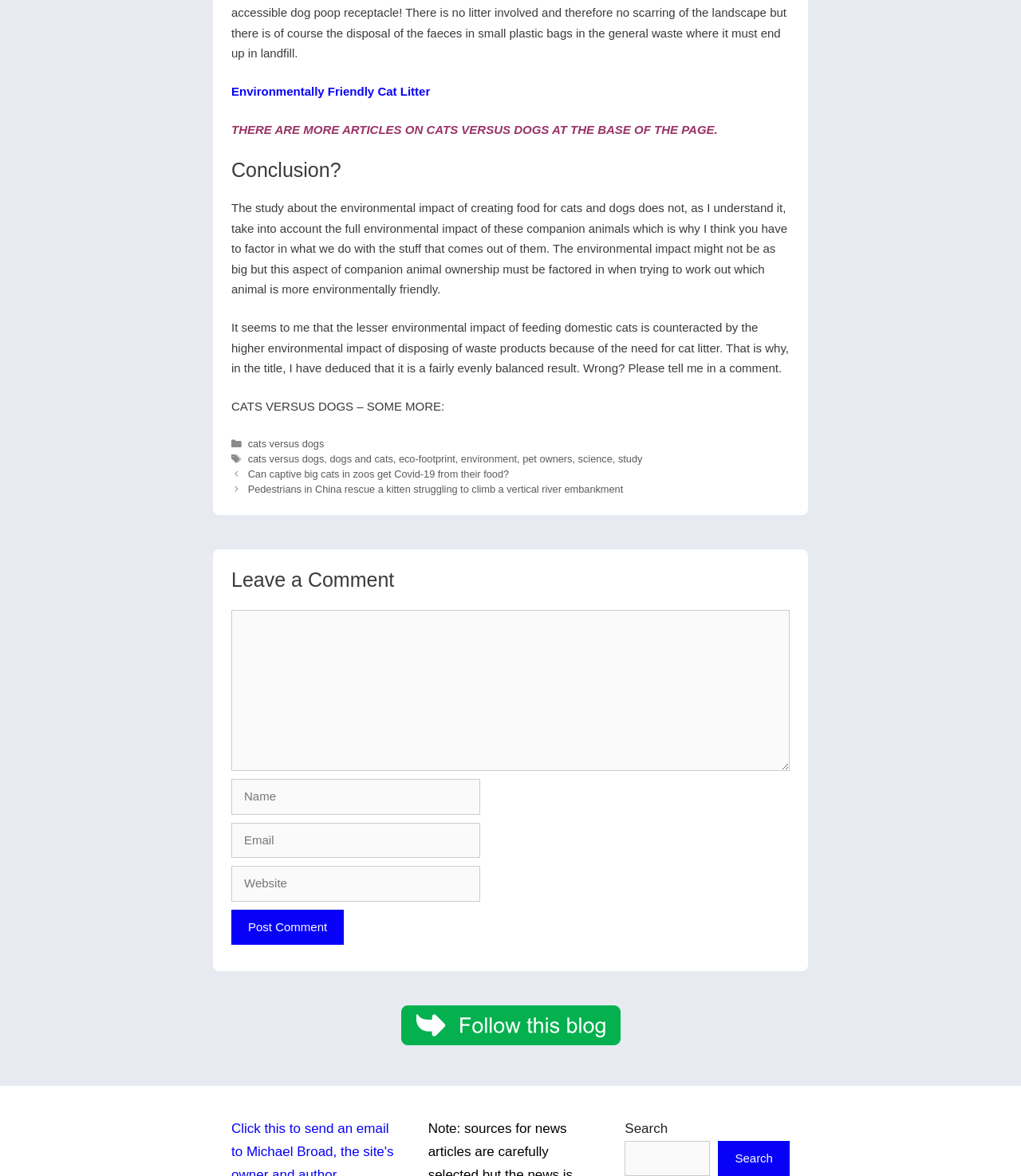Please respond in a single word or phrase: 
What is the author's conclusion about the environmental impact of cats and dogs?

Fairly evenly balanced